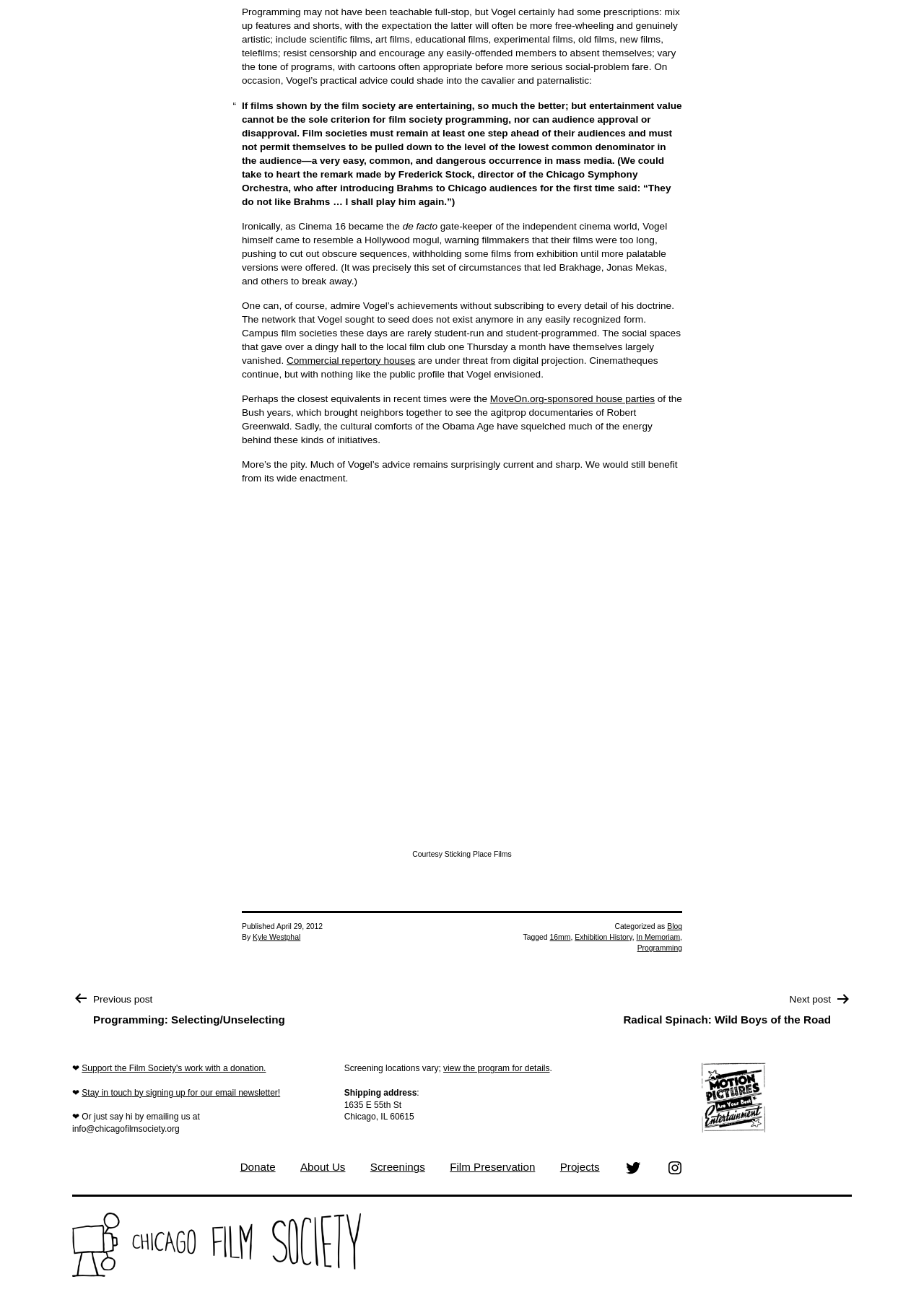Respond with a single word or phrase to the following question:
What is the topic of the article?

Film society programming